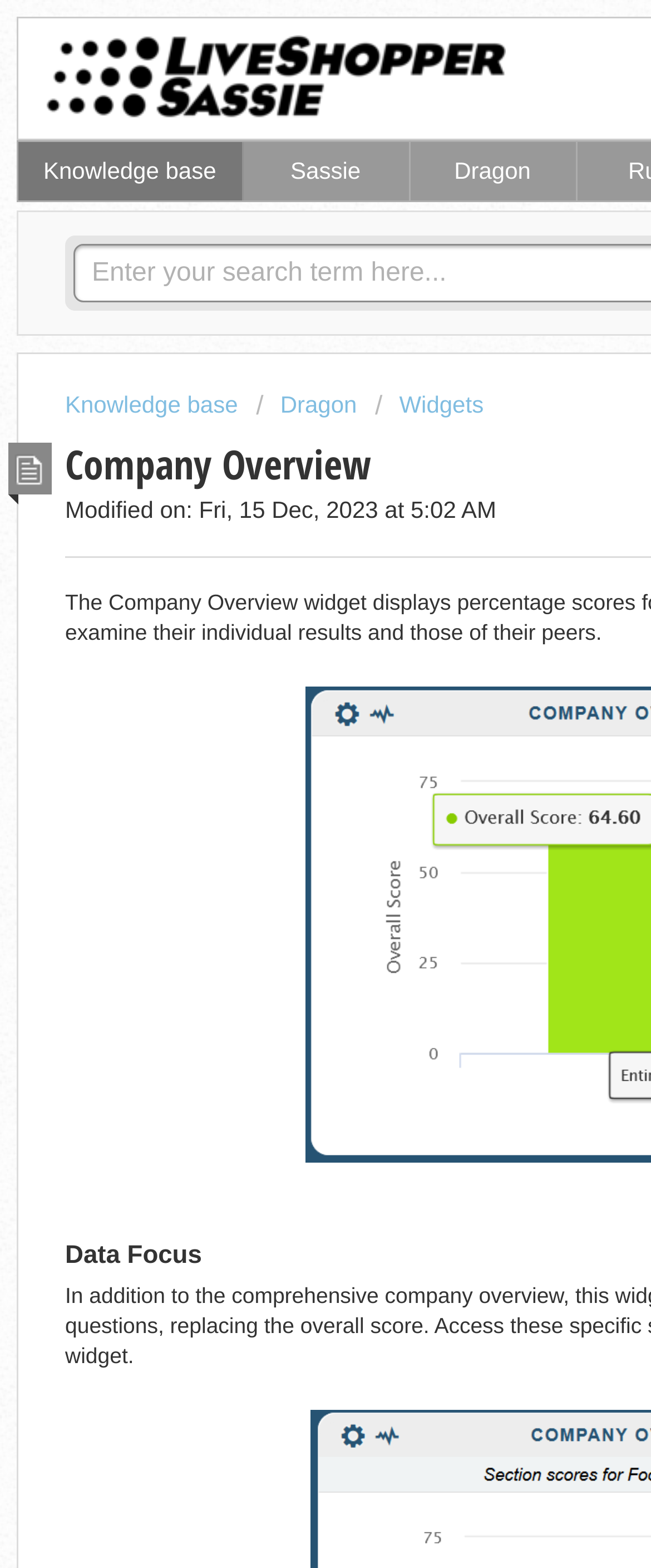Answer the question using only a single word or phrase: 
How many links are in the top navigation bar?

3